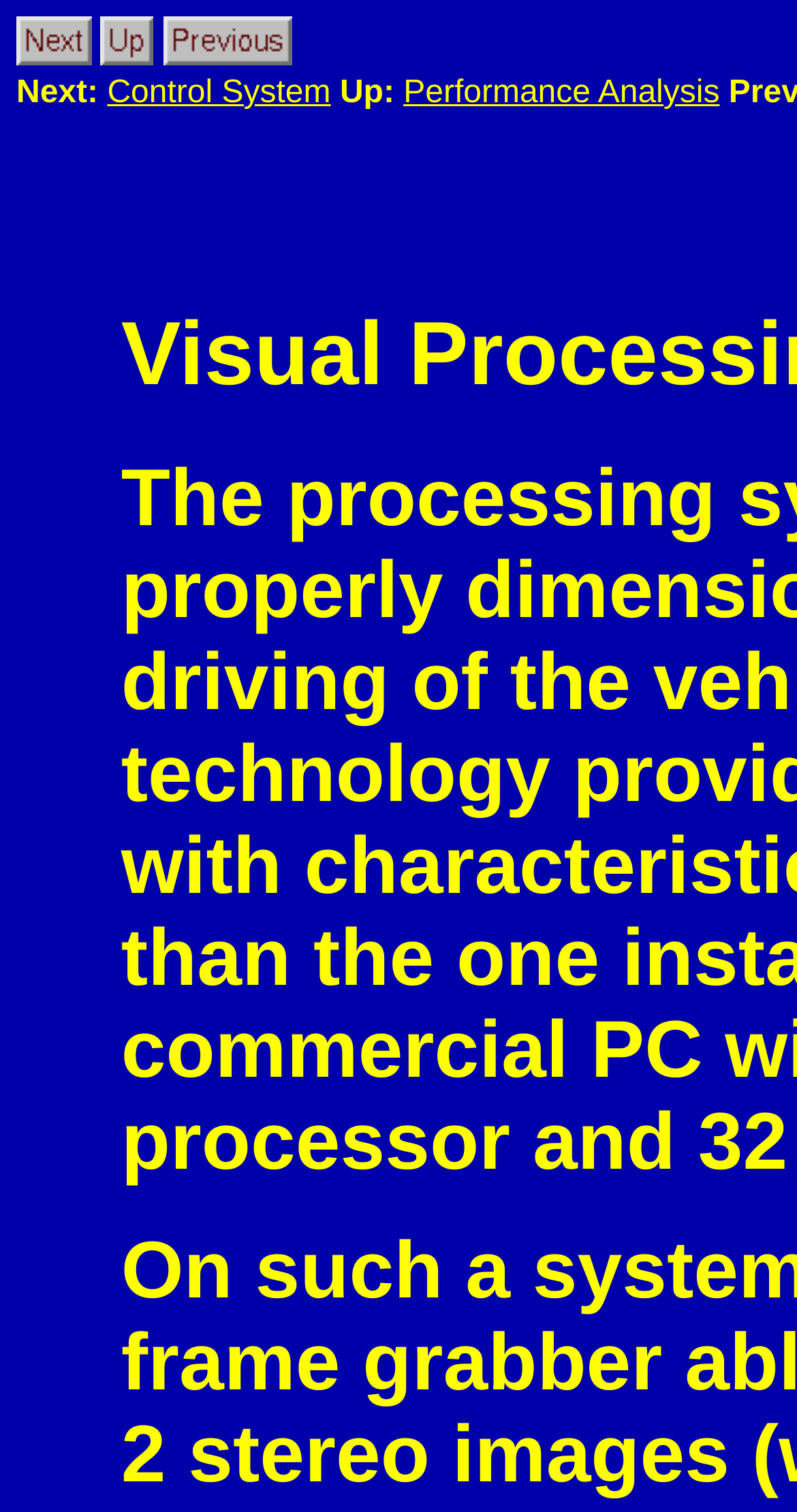Create a detailed description of the webpage's content and layout.

The webpage is about Visual Processing. At the top left, there are three navigation links: "next", "up", and "previous", each accompanied by an icon. The "next" link is located at the top left, followed by the "up" link, and then the "previous" link to its right. 

Below these navigation links, there are two sections of text and links. The first section starts with the label "Next:" and is followed by a link to "Control System". The second section starts with the label "Up:" and is followed by a link to "Performance Analysis".